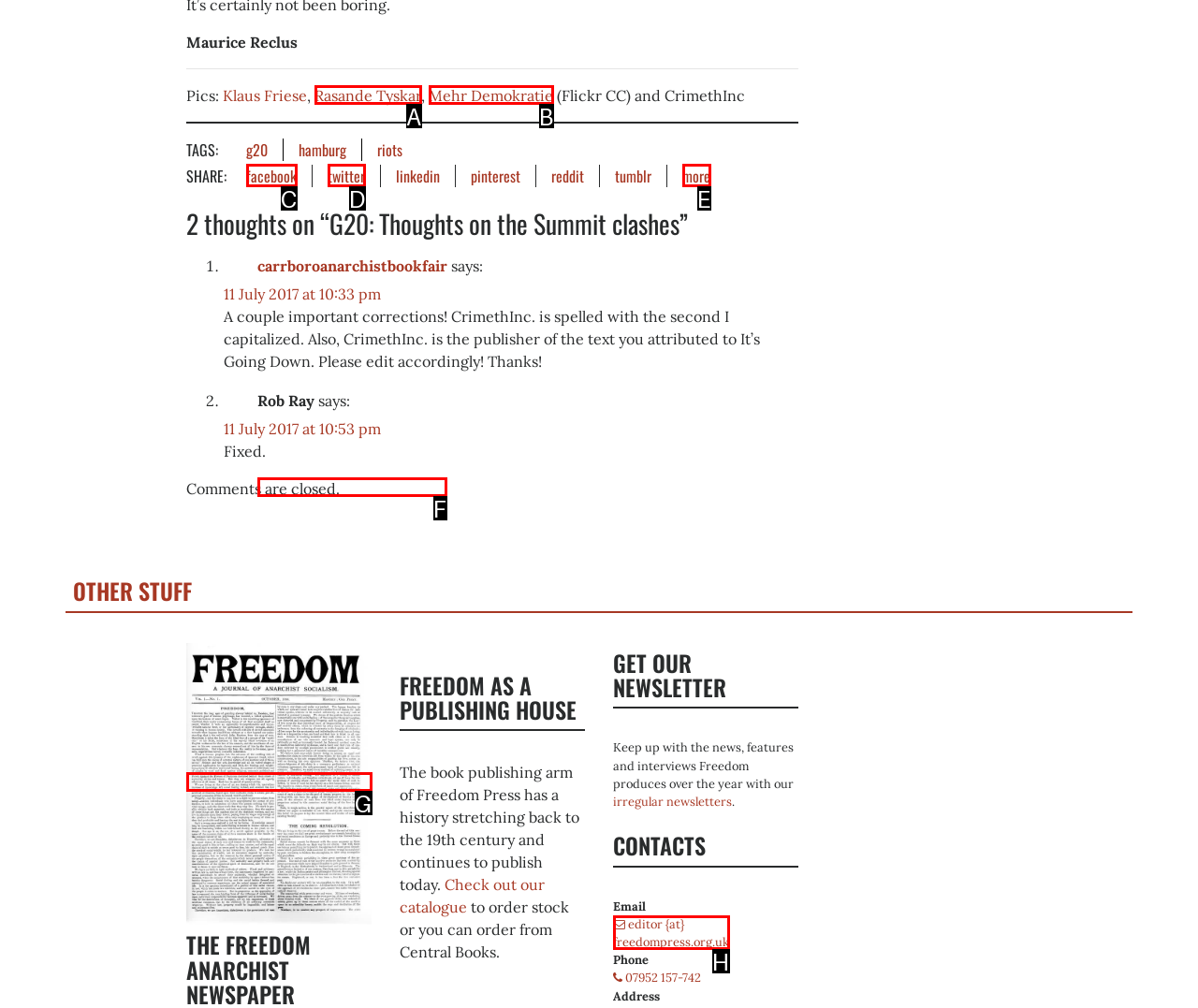Pick the option that should be clicked to perform the following task: View comments from 'carrboroanarchistbookfair'
Answer with the letter of the selected option from the available choices.

F